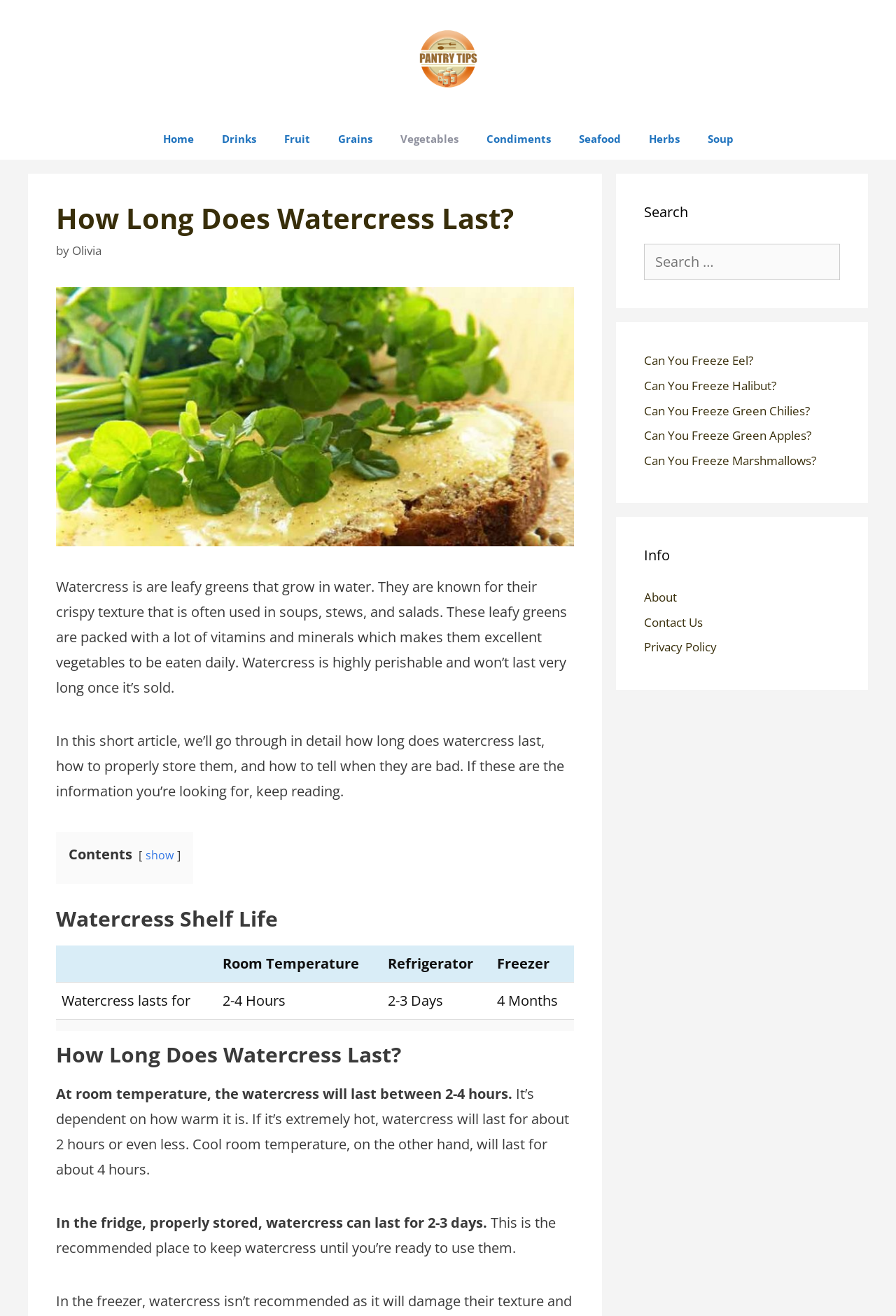What is the shelf life of watercress in the freezer?
From the details in the image, provide a complete and detailed answer to the question.

According to the table on the webpage, watercress can last for 4 months when stored in the freezer.